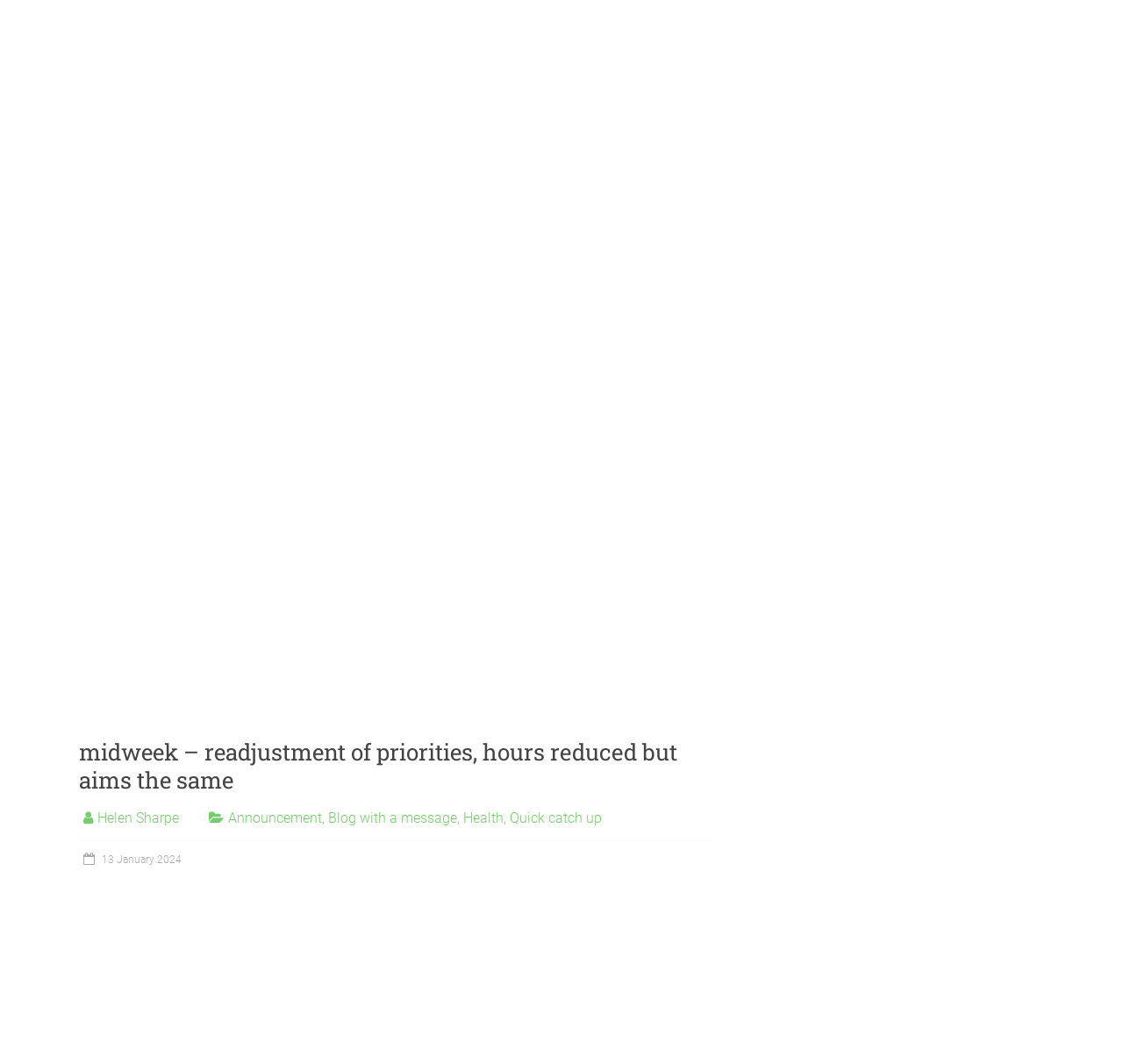What is the date of the post?
Offer a detailed and exhaustive answer to the question.

I found the date of the post by looking at the link element with the text ' 13 January 2024' which has a bounding box of [0.07, 0.802, 0.162, 0.813].